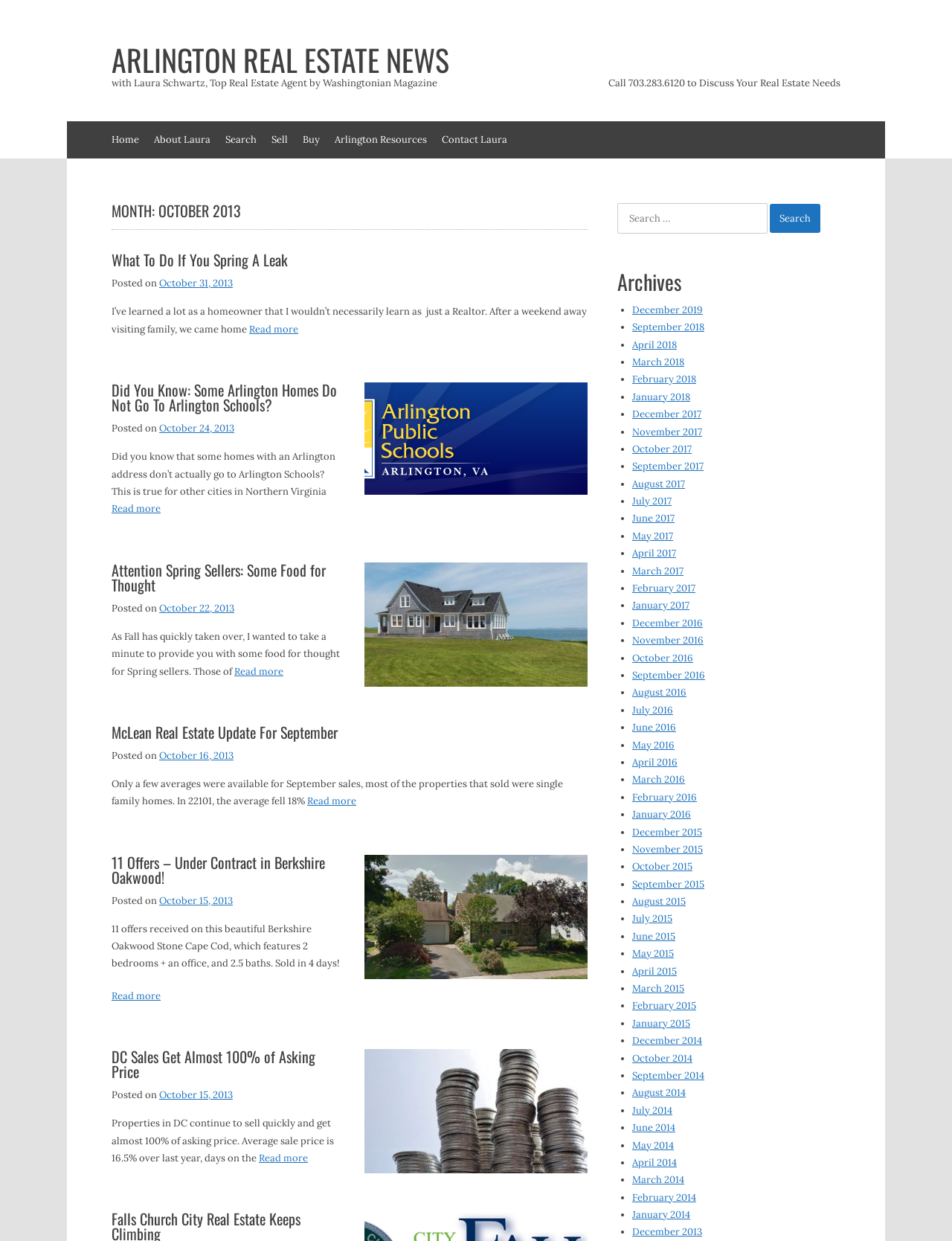Locate the bounding box for the described UI element: "Arlington Real Estate News". Ensure the coordinates are four float numbers between 0 and 1, formatted as [left, top, right, bottom].

[0.117, 0.03, 0.472, 0.066]